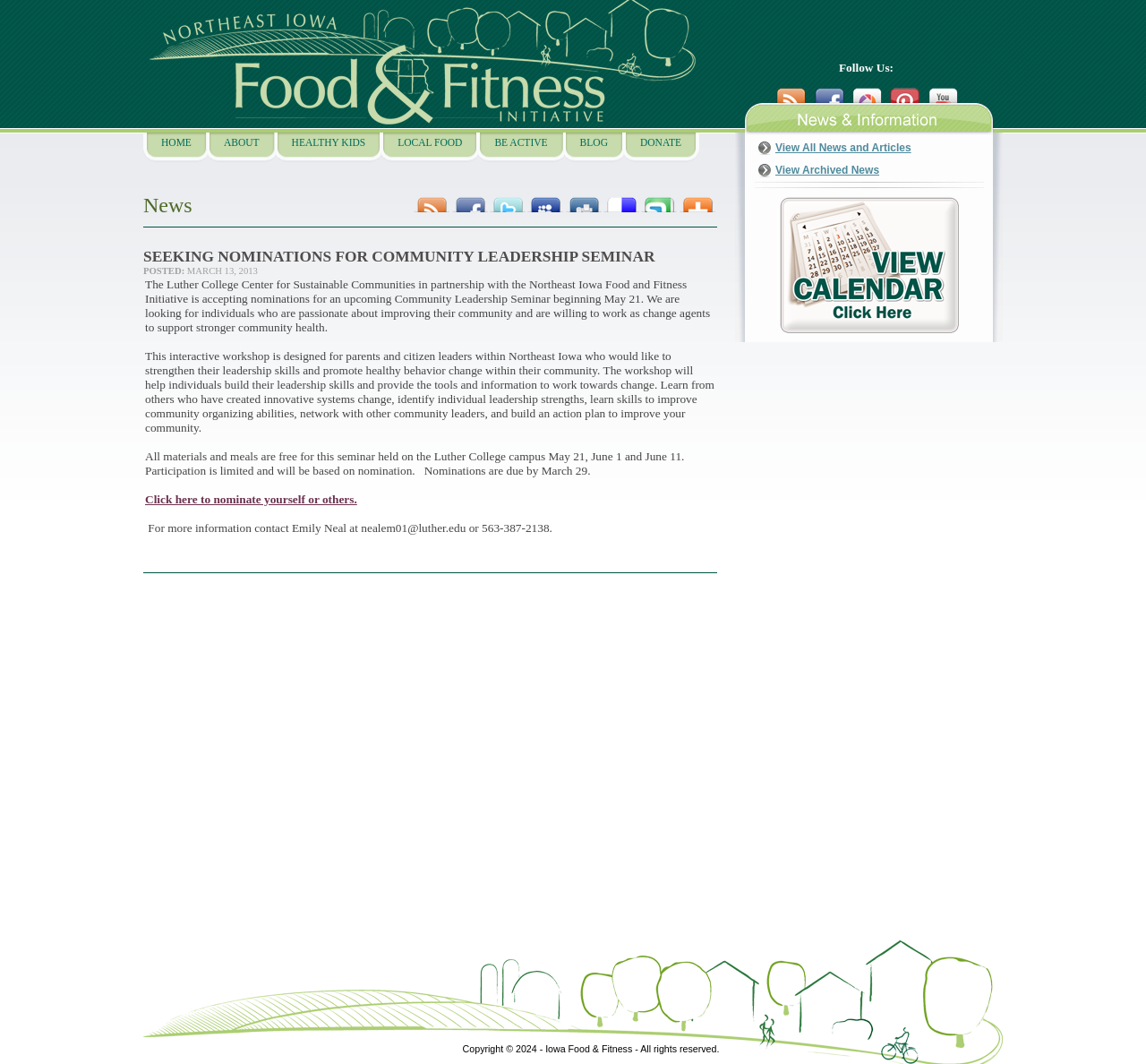Kindly determine the bounding box coordinates for the clickable area to achieve the given instruction: "Nominate yourself or others for the Community Leadership Seminar".

[0.127, 0.463, 0.312, 0.475]